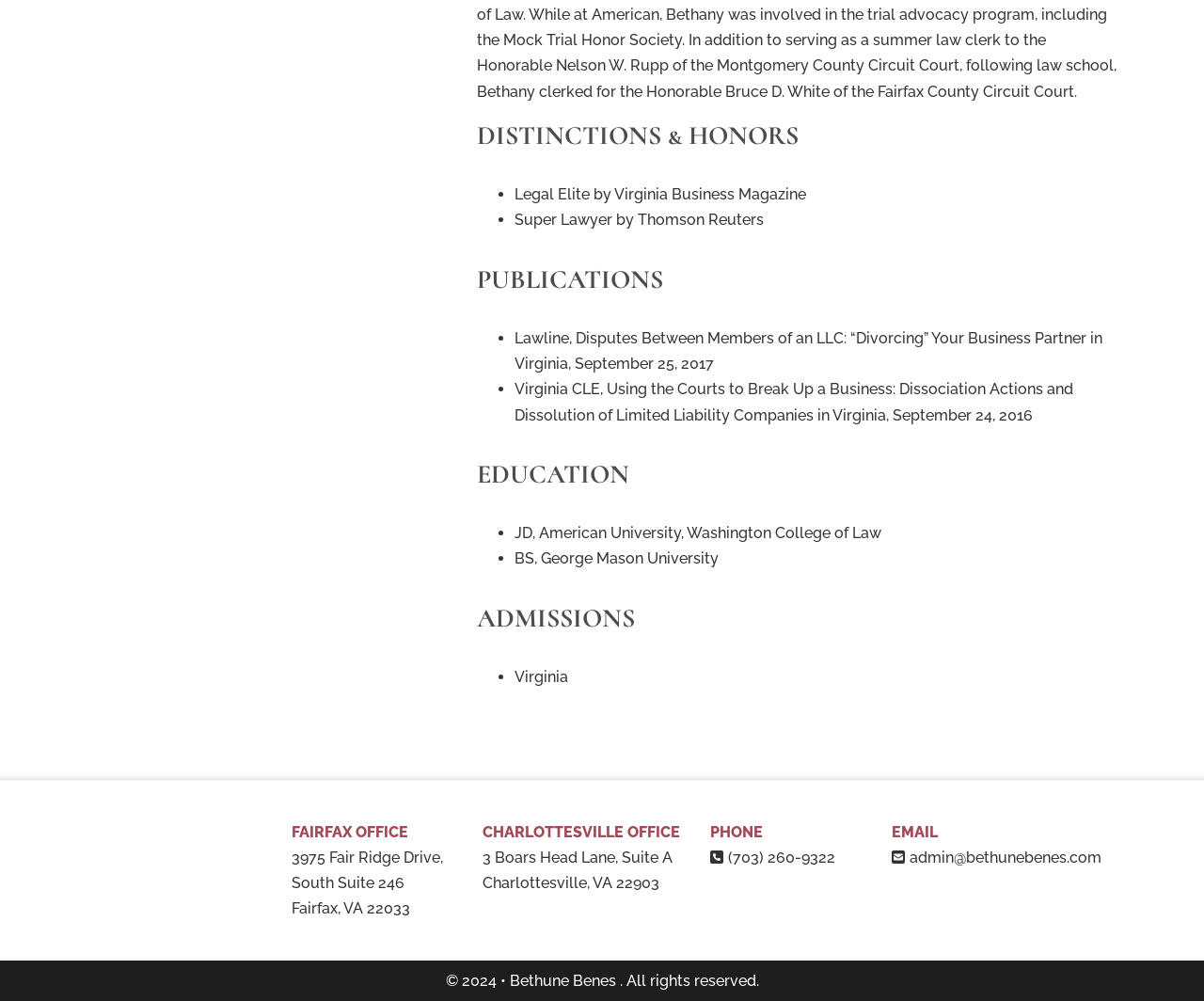Please examine the image and answer the question with a detailed explanation:
What is the location of the Charlottesville office?

I found the answer by looking at the 'CHARLOTTESVILLE OFFICE' section, where it lists the address as '3 Boars Head Lane, Suite A'.